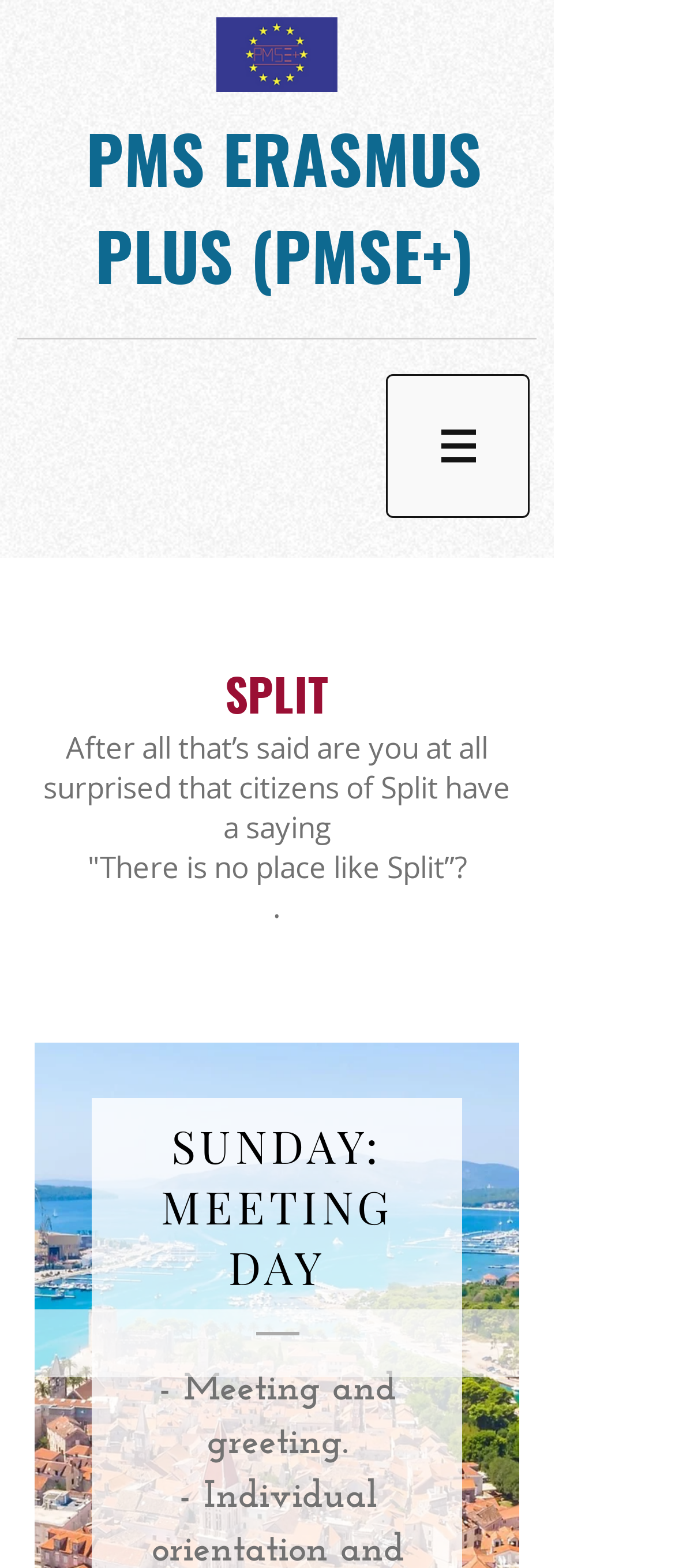What is the logo image filename?
Look at the image and answer the question with a single word or phrase.

PMSE+.png